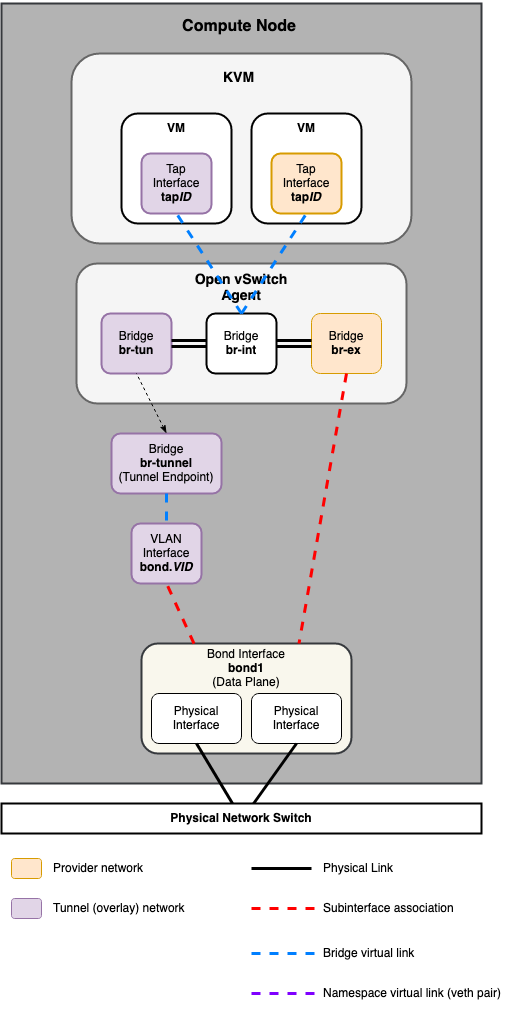What is the purpose of the 'br-tun' bridge?
Please provide a single word or phrase in response based on the screenshot.

Tunnel endpoint